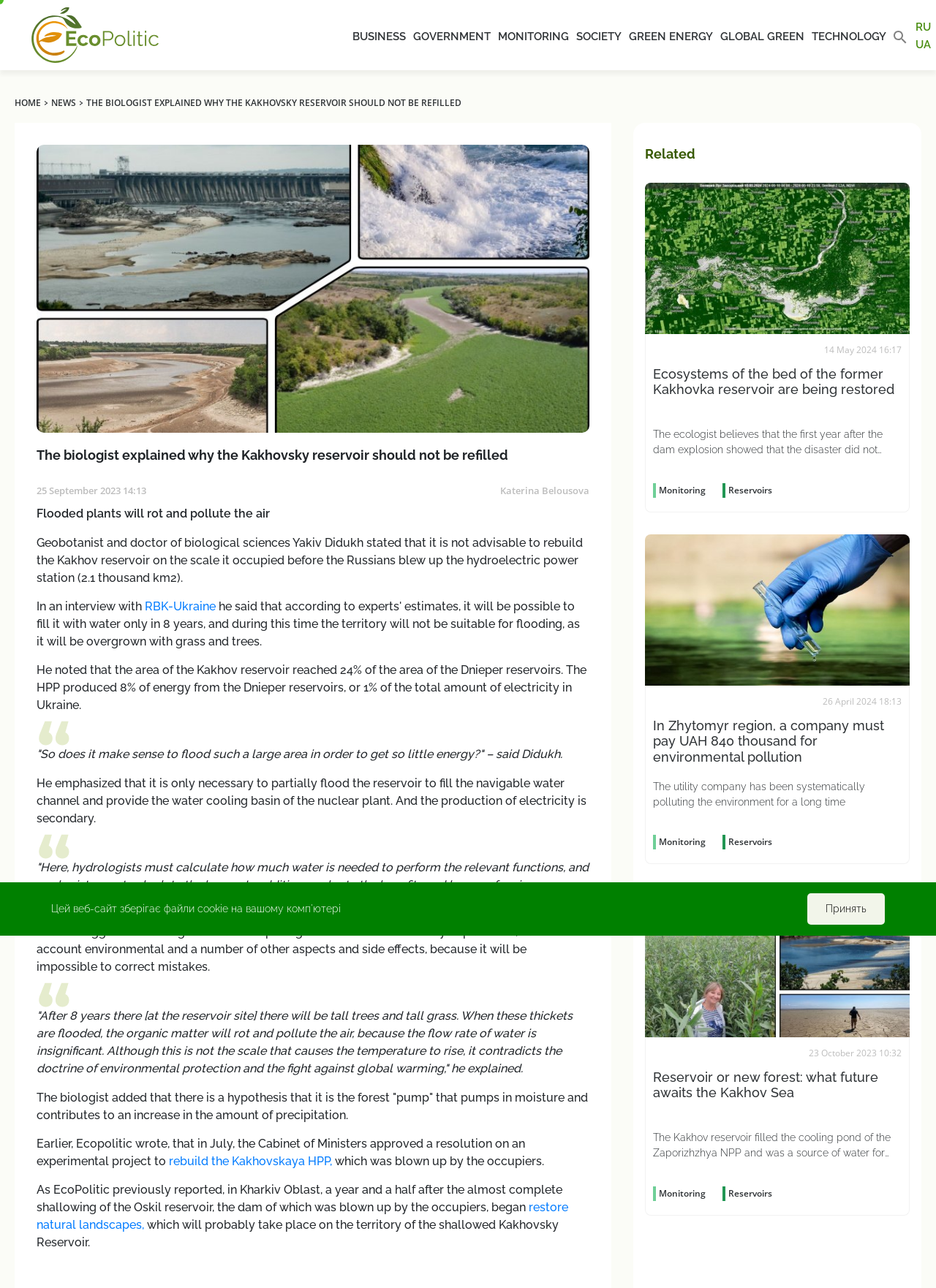Please indicate the bounding box coordinates for the clickable area to complete the following task: "Check the time of the news". The coordinates should be specified as four float numbers between 0 and 1, i.e., [left, top, right, bottom].

[0.039, 0.375, 0.156, 0.387]